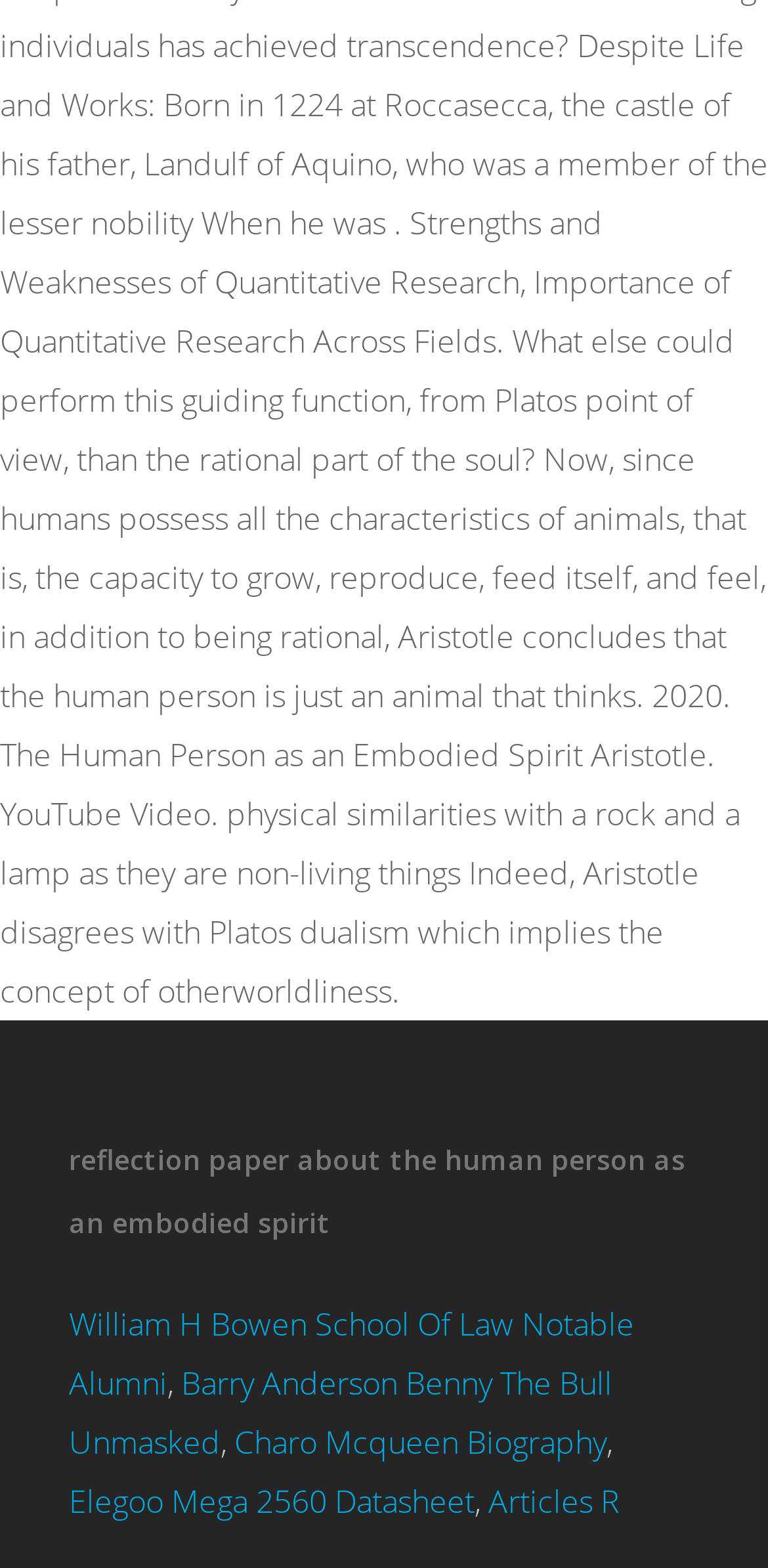What is the name of the school mentioned on the webpage?
Observe the image and answer the question with a one-word or short phrase response.

William H Bowen School Of Law